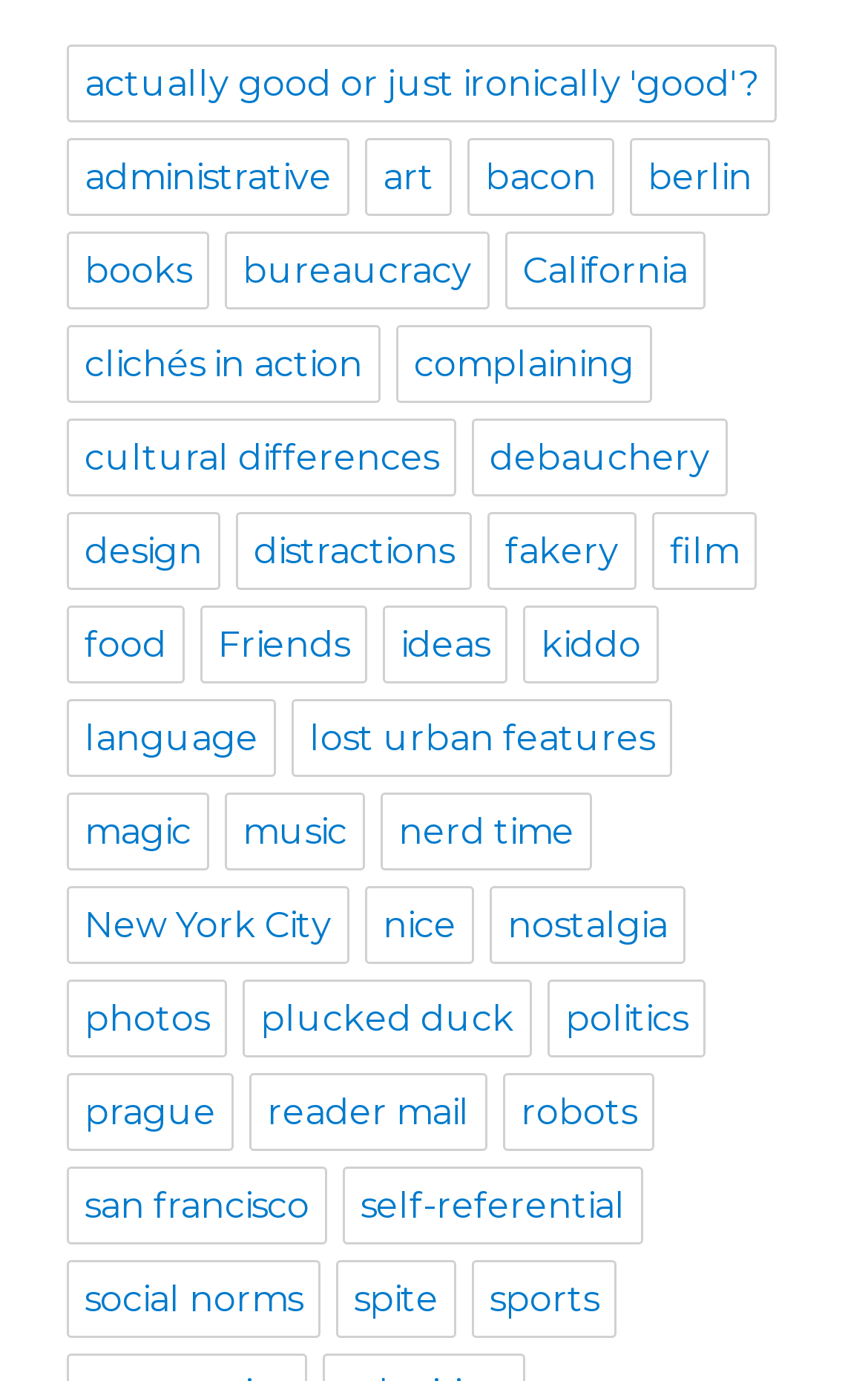Find the bounding box coordinates for the element that must be clicked to complete the instruction: "check out 'photos'". The coordinates should be four float numbers between 0 and 1, indicated as [left, top, right, bottom].

[0.077, 0.709, 0.261, 0.765]